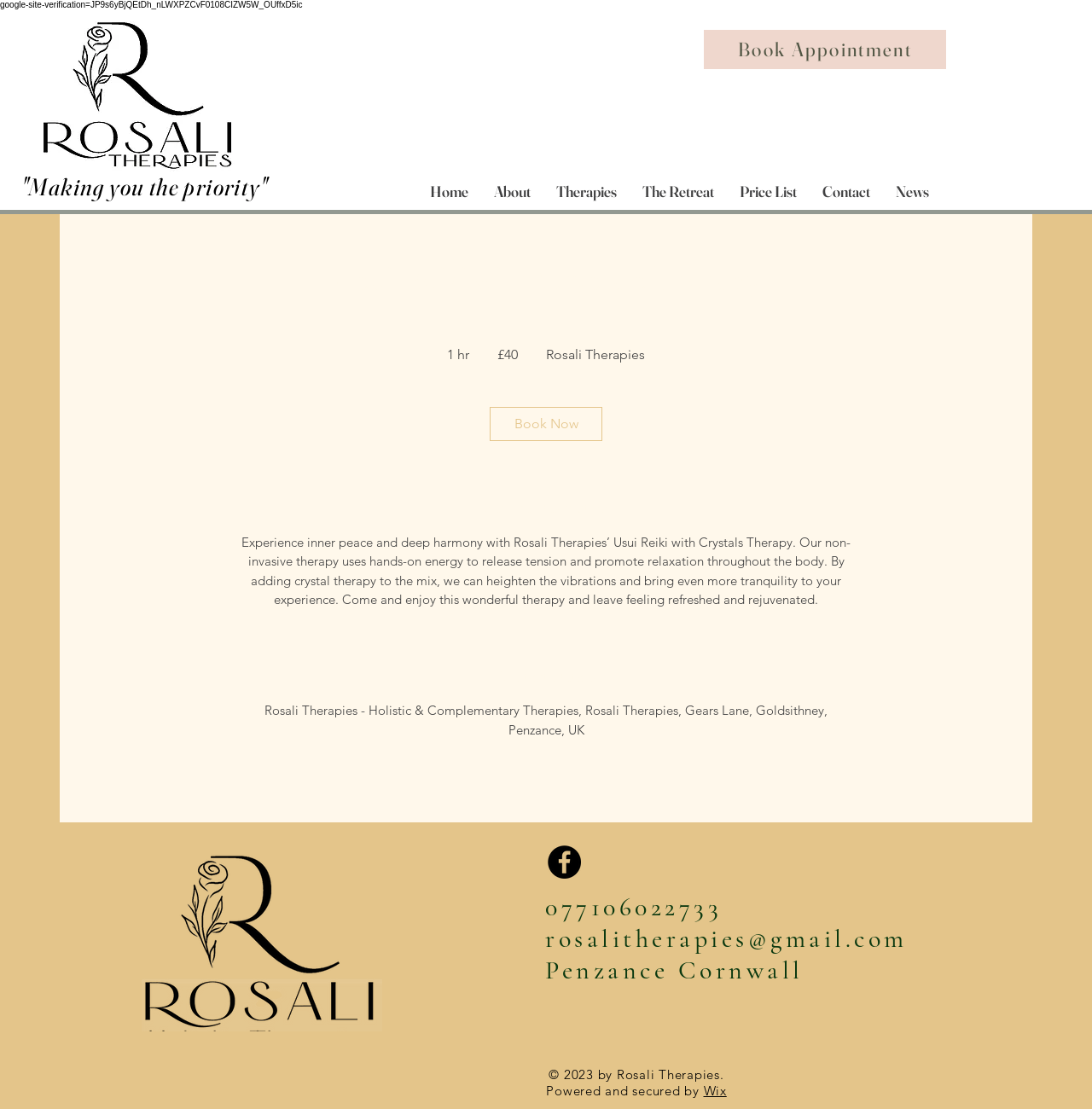Where is Rosali Therapies located?
Using the image, provide a detailed and thorough answer to the question.

I found the answer by looking at the Contact Details section which provides the address of Rosali Therapies as 'Rosali Therapies, Gears Lane, Goldsithney, Penzance, UK'.